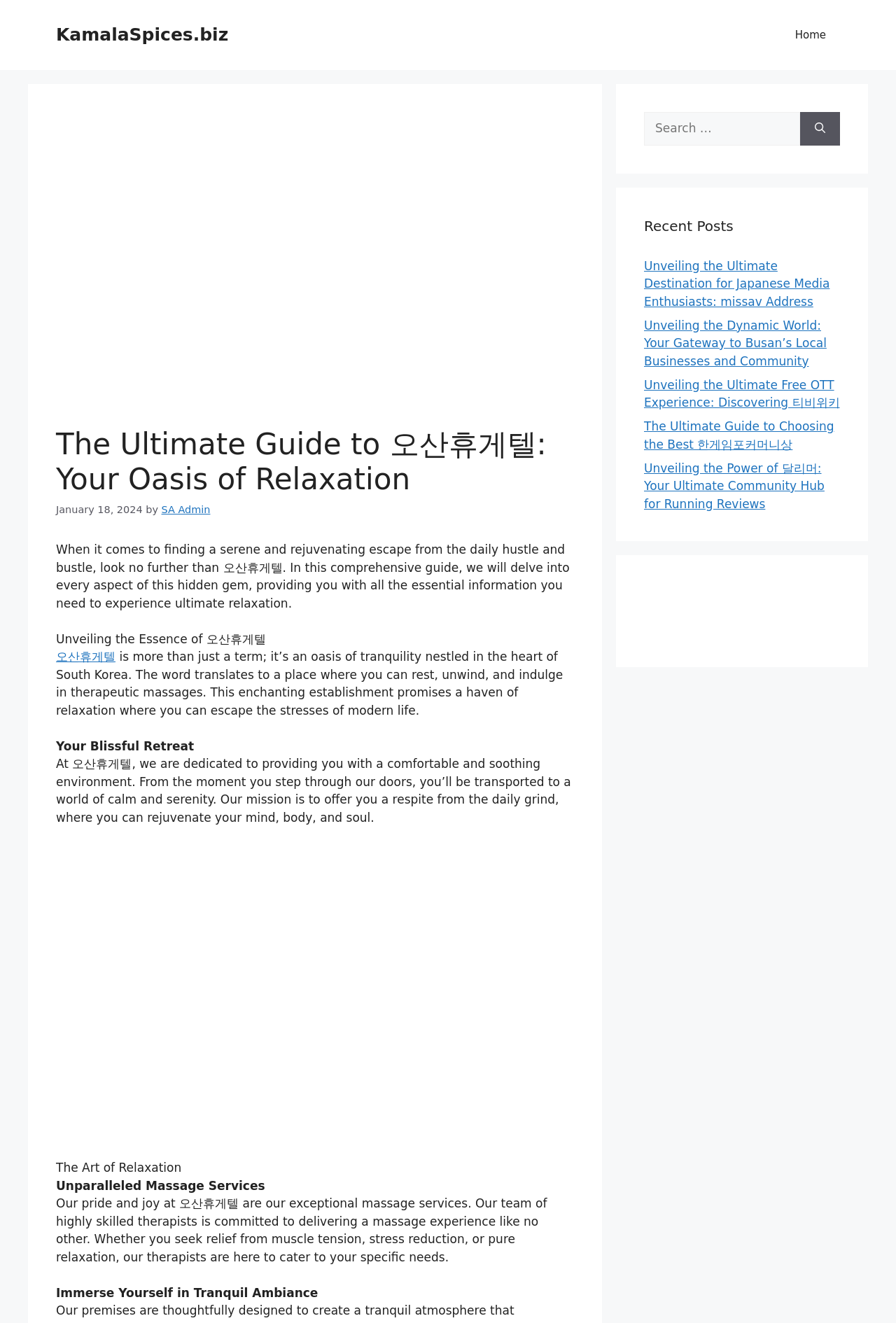Determine the bounding box coordinates of the clickable region to execute the instruction: "Click the 'Search' button". The coordinates should be four float numbers between 0 and 1, denoted as [left, top, right, bottom].

[0.893, 0.085, 0.938, 0.11]